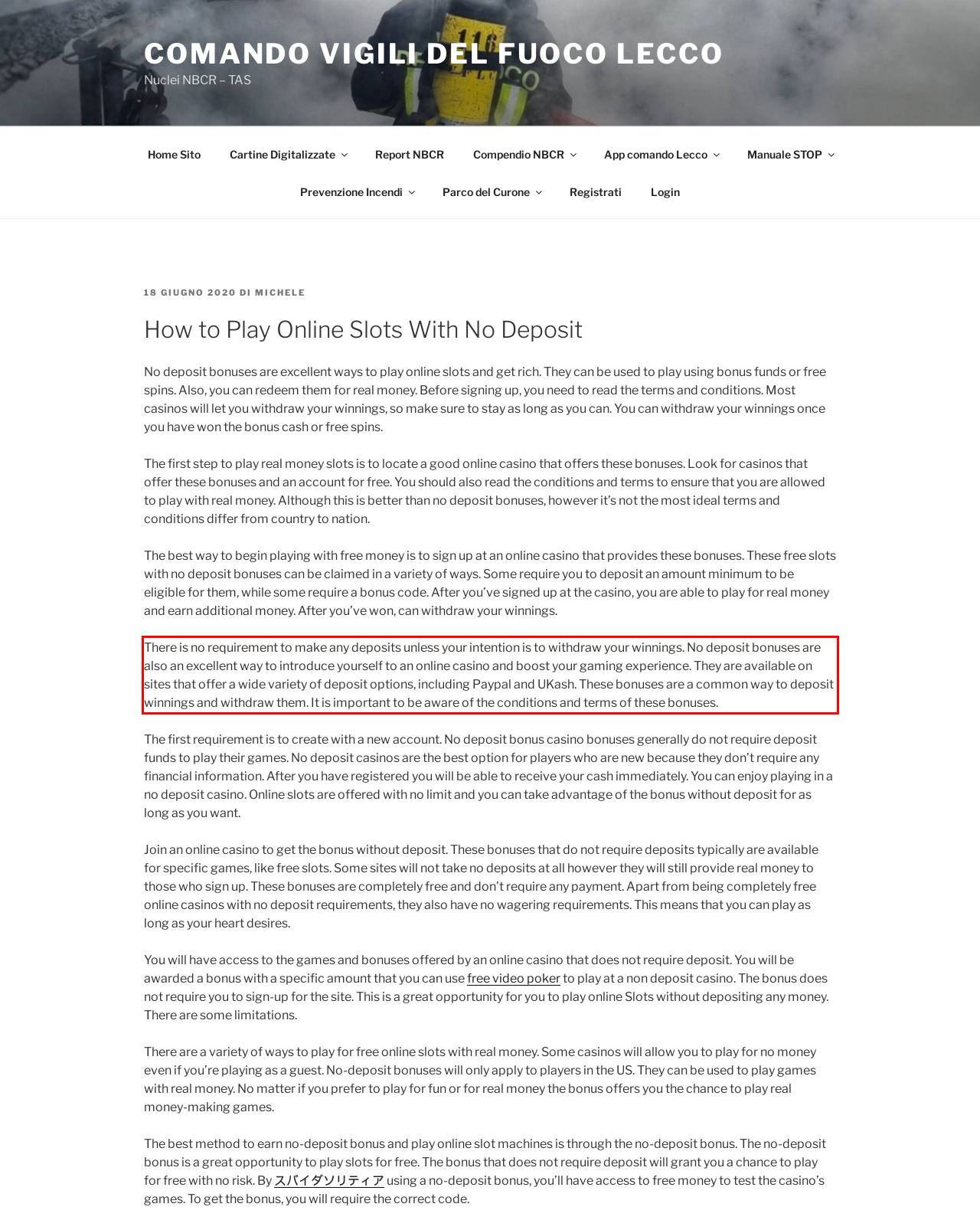With the provided screenshot of a webpage, locate the red bounding box and perform OCR to extract the text content inside it.

There is no requirement to make any deposits unless your intention is to withdraw your winnings. No deposit bonuses are also an excellent way to introduce yourself to an online casino and boost your gaming experience. They are available on sites that offer a wide variety of deposit options, including Paypal and UKash. These bonuses are a common way to deposit winnings and withdraw them. It is important to be aware of the conditions and terms of these bonuses.